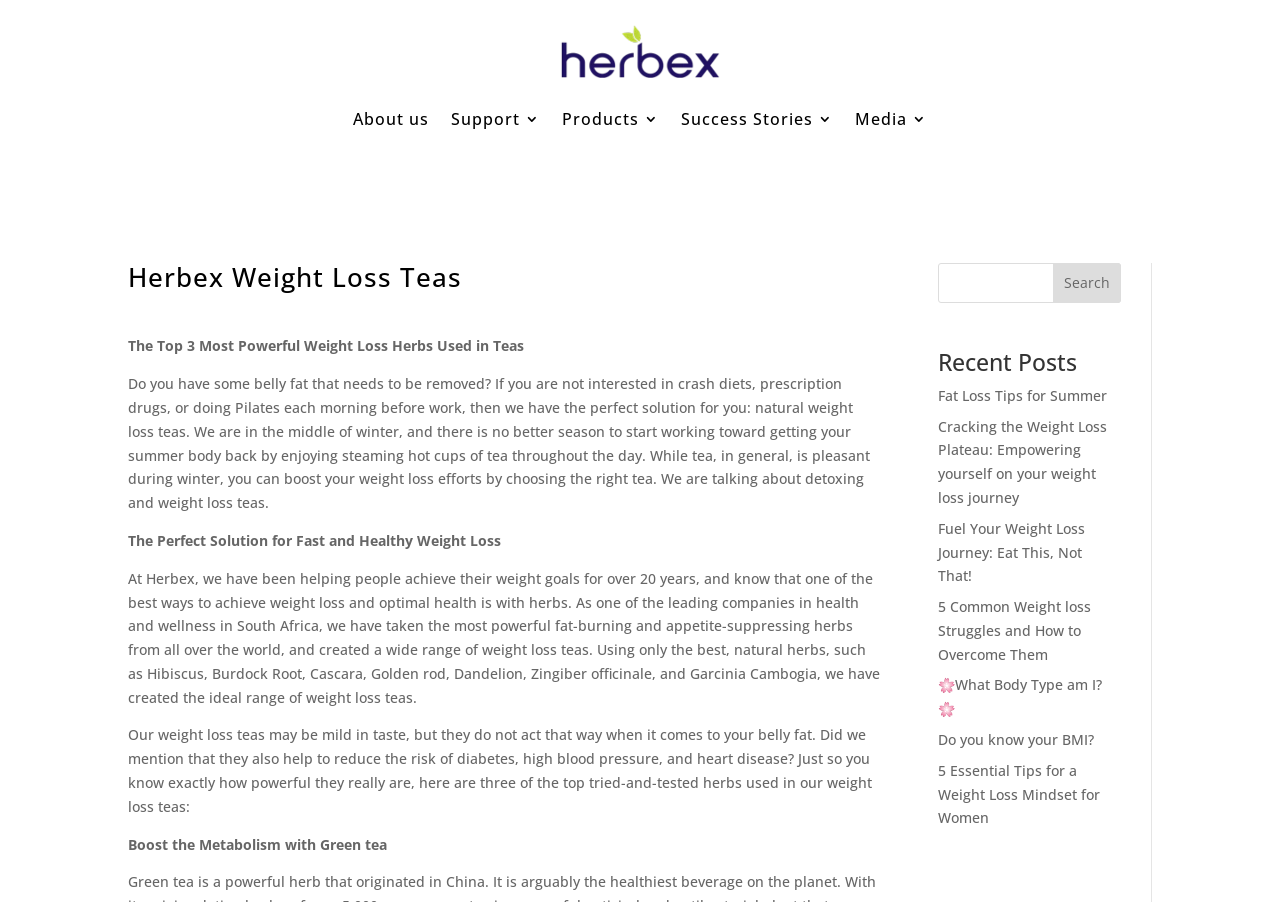Generate a comprehensive description of the contents of the webpage.

The webpage is about Herbex Health's weight loss teas, with a focus on promoting a healthy and fast weight loss solution. At the top, there are several links to different sections of the website, including "About us", "Support", "Products", "Success Stories", and "Media". 

Below the links, there is a heading that reads "Herbex Weight Loss Teas". Following this heading, there are several paragraphs of text that introduce the concept of natural weight loss teas and how they can help with detoxing and weight loss. The text also mentions that Herbex has been helping people achieve their weight goals for over 20 years and has created a range of weight loss teas using natural herbs.

To the right of the text, there is a search bar with a "Search" button. Below the search bar, there is a heading that reads "Recent Posts", followed by several links to different blog posts related to weight loss, such as "Fat Loss Tips for Summer", "Cracking the Weight Loss Plateau", and "5 Common Weight loss Struggles and How to Overcome Them".